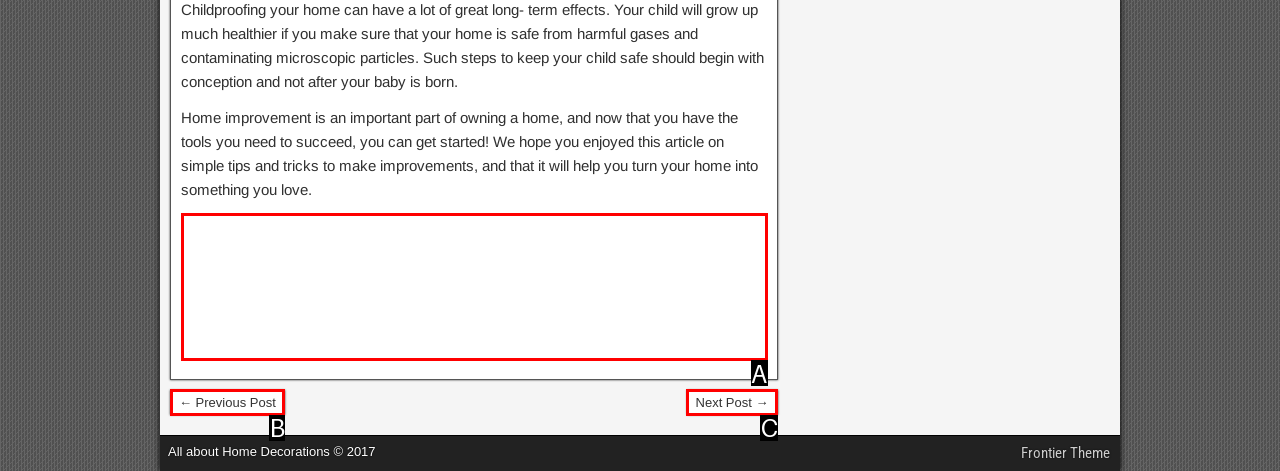Match the following description to a UI element: aria-label="Advertisement" name="aswift_2" title="Advertisement"
Provide the letter of the matching option directly.

A